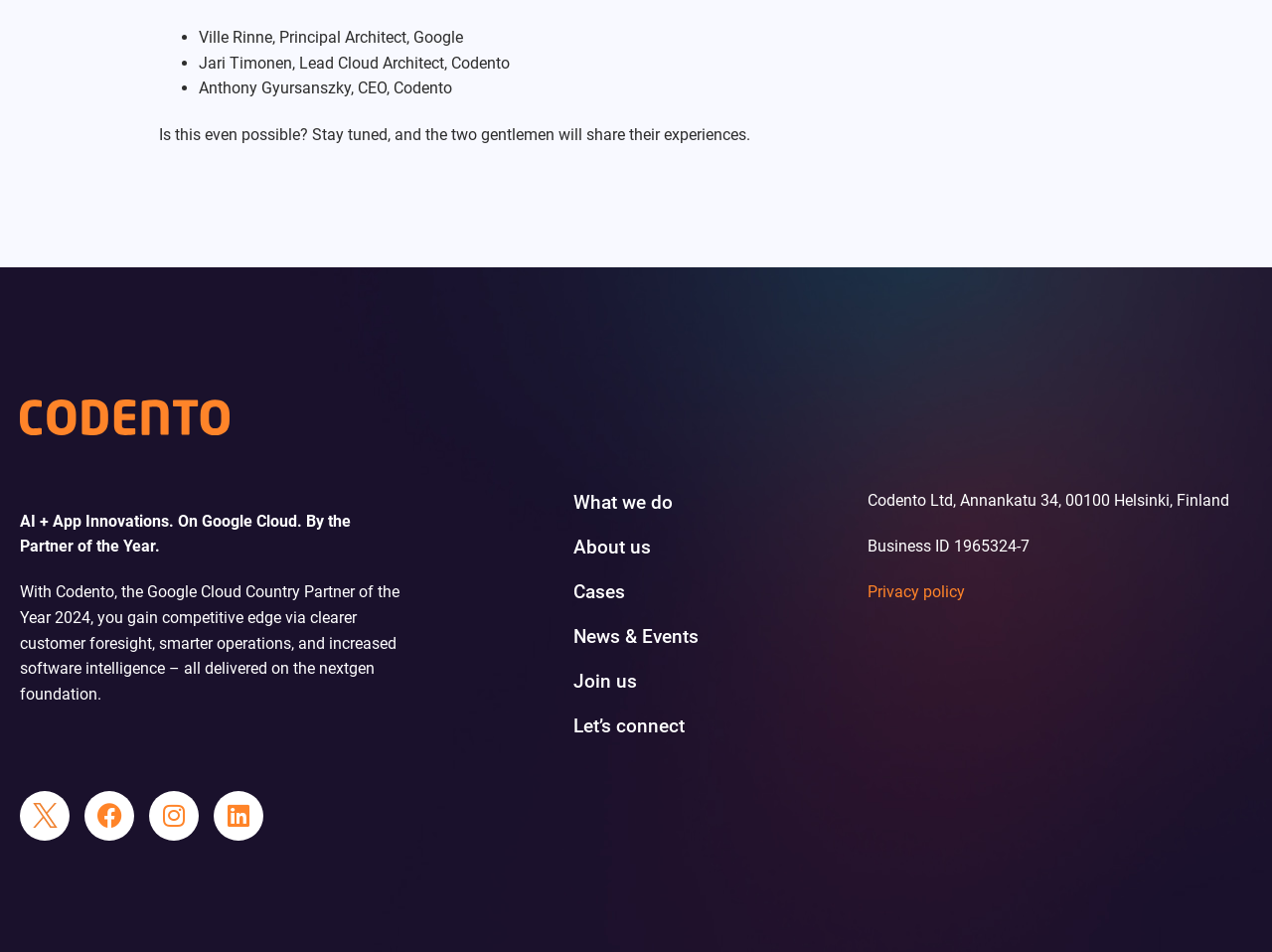Pinpoint the bounding box coordinates of the element that must be clicked to accomplish the following instruction: "Connect with Codento on Facebook". The coordinates should be in the format of four float numbers between 0 and 1, i.e., [left, top, right, bottom].

[0.066, 0.831, 0.105, 0.883]